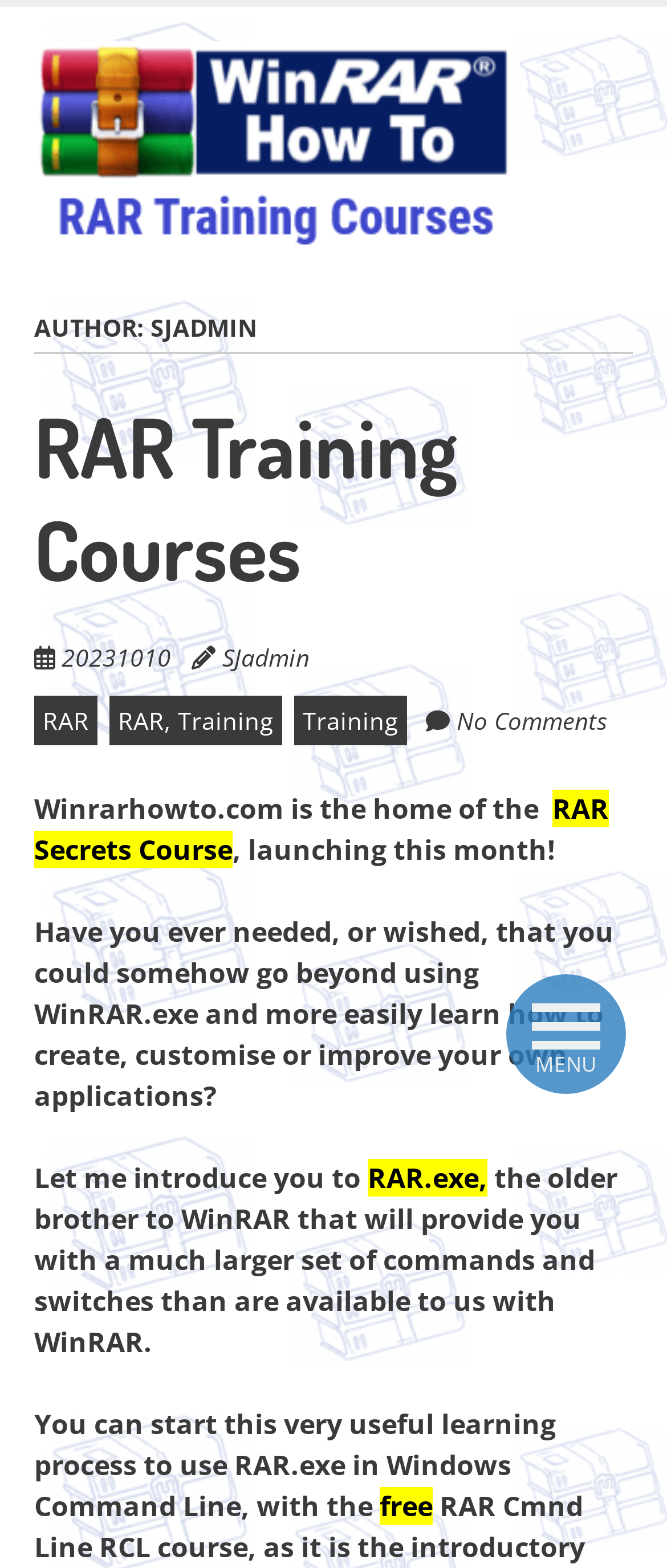Please identify the bounding box coordinates of the element that needs to be clicked to execute the following command: "Check the post date". Provide the bounding box using four float numbers between 0 and 1, formatted as [left, top, right, bottom].

[0.092, 0.396, 0.287, 0.443]